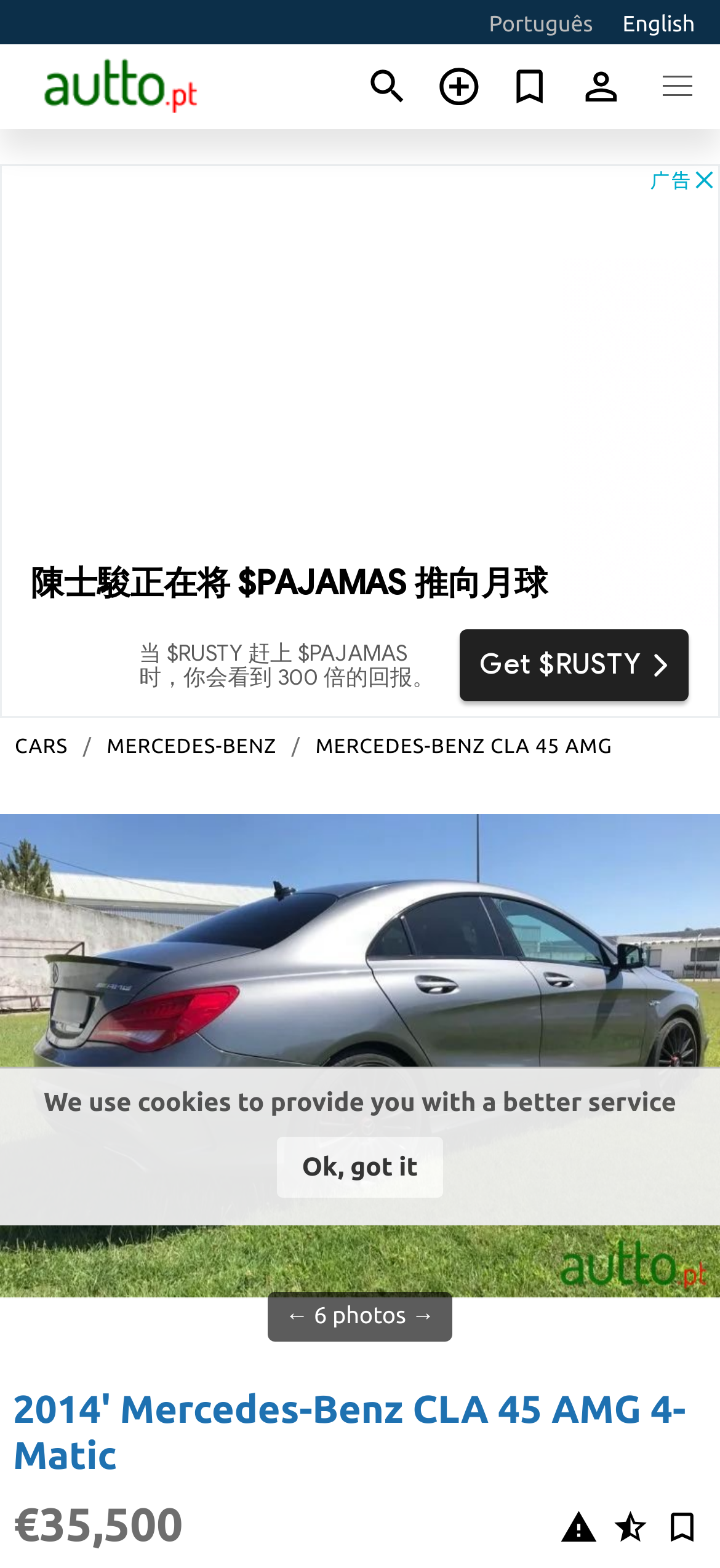What is the brand of the car?
Provide a detailed answer to the question, using the image to inform your response.

The brand of the car is Mercedes-Benz, which is mentioned in the breadcrumbs navigation section and also in the title of the car.